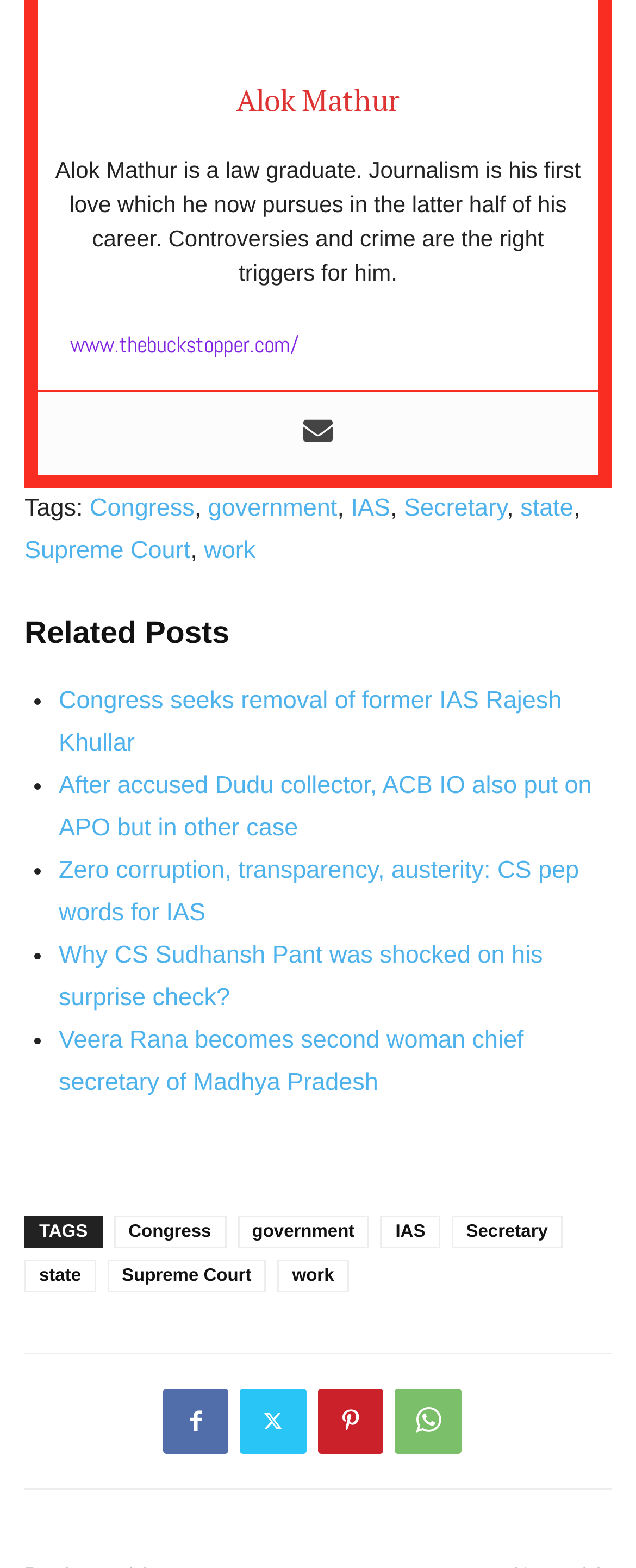Please specify the bounding box coordinates for the clickable region that will help you carry out the instruction: "Visit the Facebook page".

None